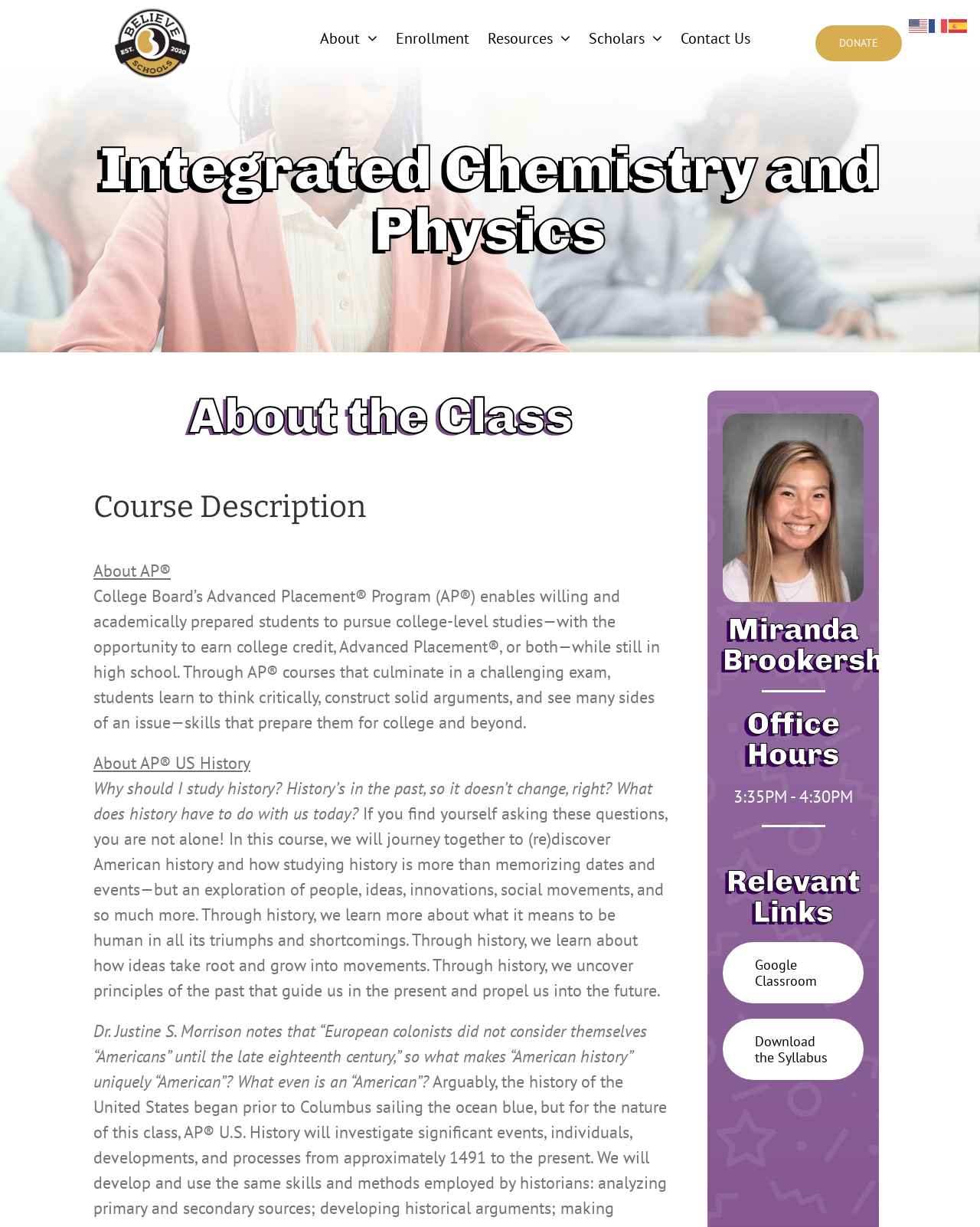Please provide a one-word or phrase answer to the question: 
What is the name of the school?

Believe Schools